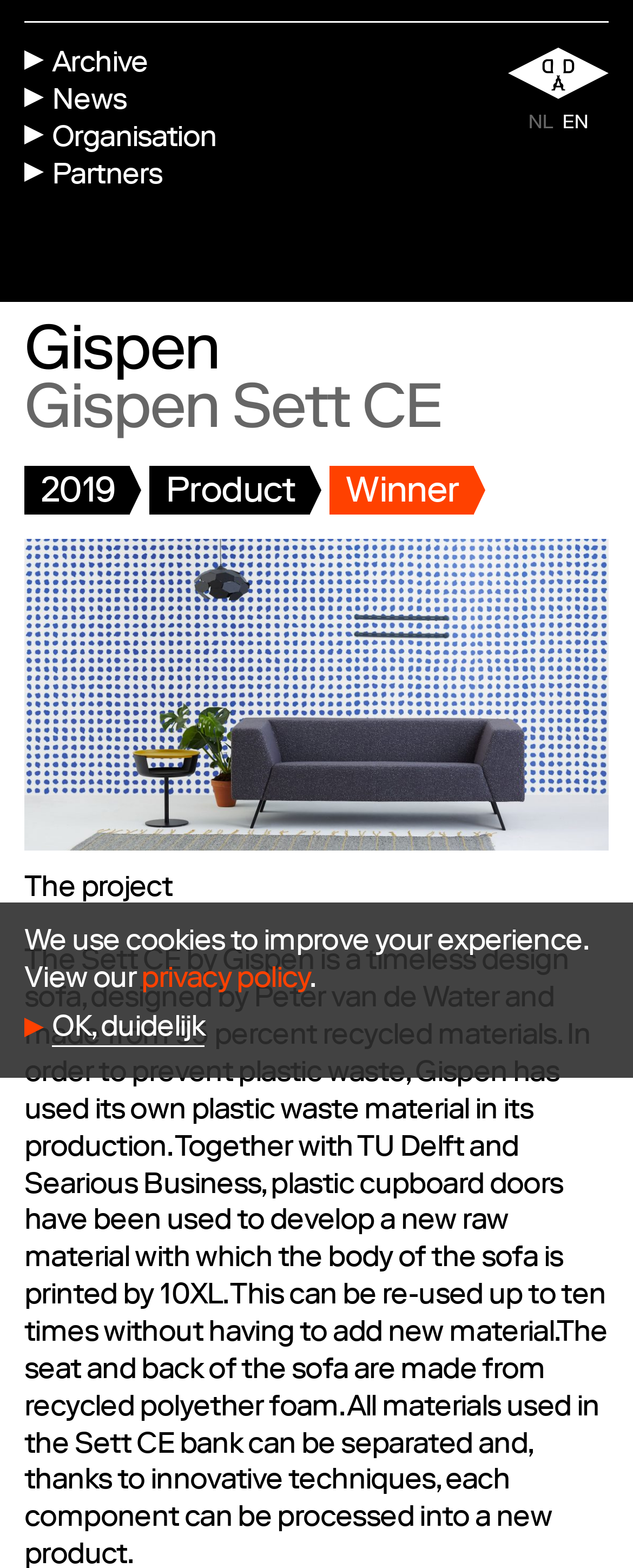Please specify the coordinates of the bounding box for the element that should be clicked to carry out this instruction: "Click the link to read more about The 39 Clues book 1". The coordinates must be four float numbers between 0 and 1, formatted as [left, top, right, bottom].

None